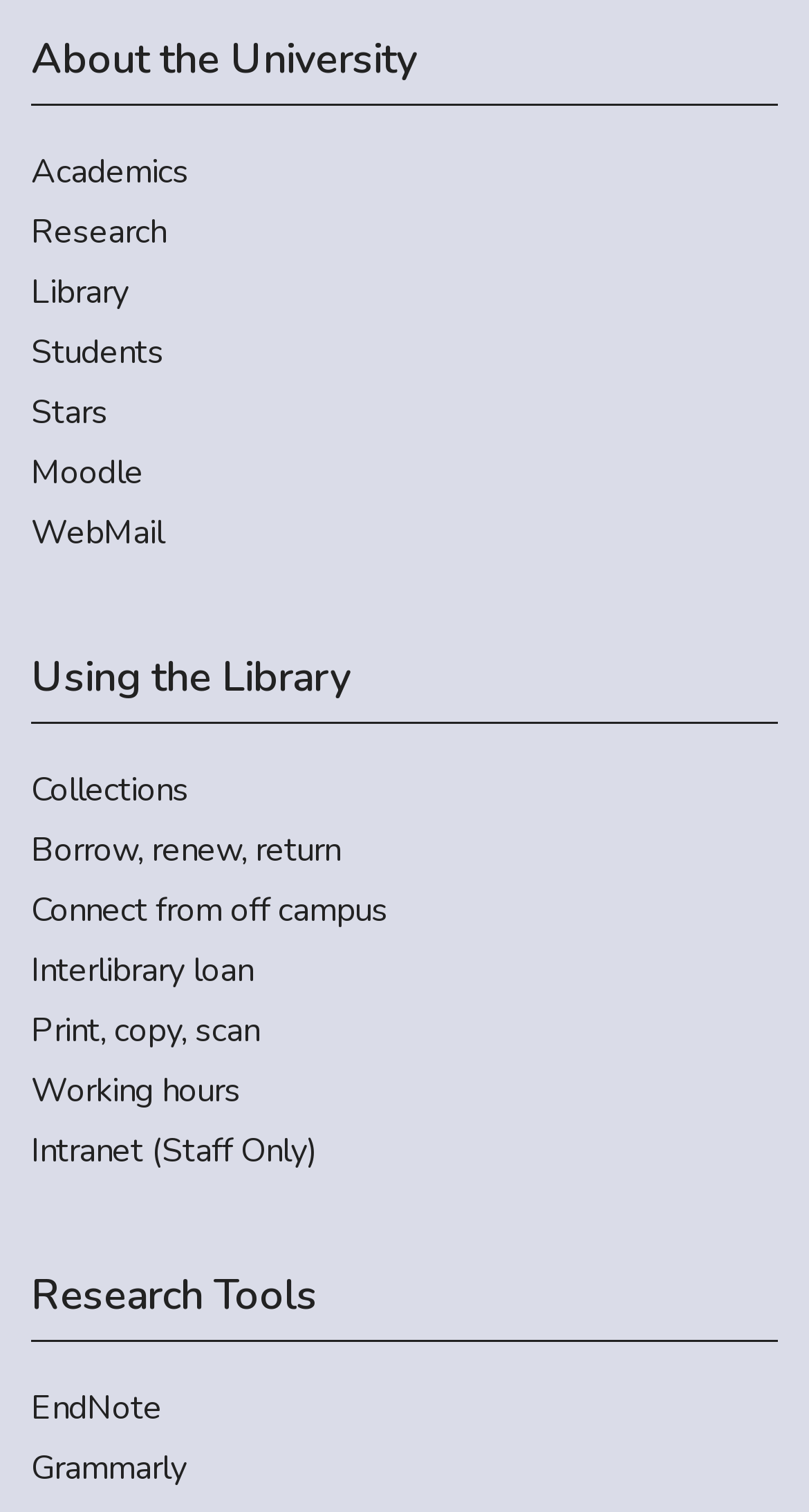Provide the bounding box coordinates of the HTML element described as: "Borrow, renew, return". The bounding box coordinates should be four float numbers between 0 and 1, i.e., [left, top, right, bottom].

[0.038, 0.545, 0.962, 0.578]